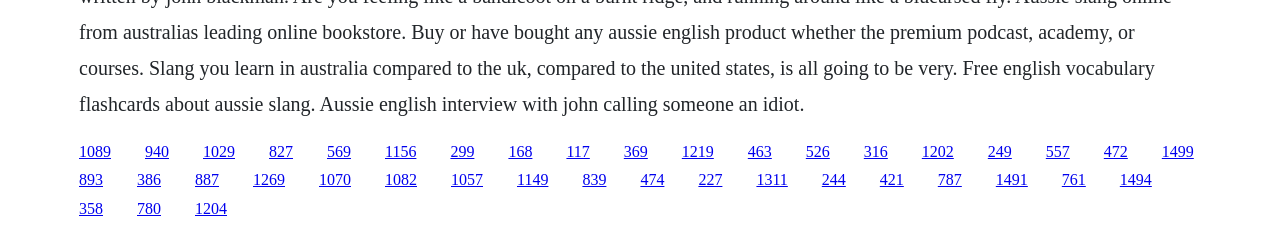Highlight the bounding box coordinates of the element that should be clicked to carry out the following instruction: "access the twenty-first link". The coordinates must be given as four float numbers ranging from 0 to 1, i.e., [left, top, right, bottom].

[0.778, 0.739, 0.803, 0.812]